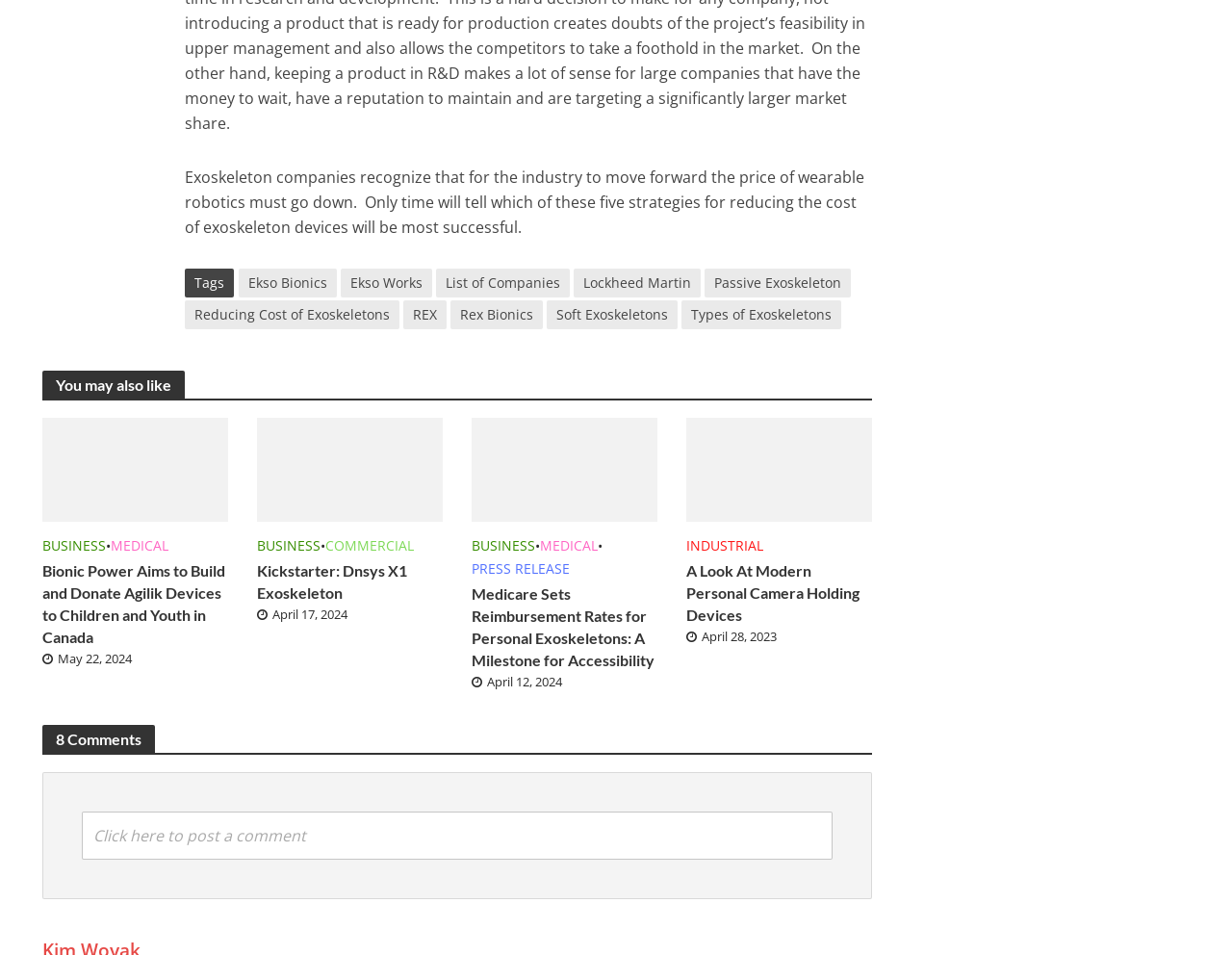Provide a one-word or brief phrase answer to the question:
What is the purpose of the 'You may also like' section?

To suggest related articles